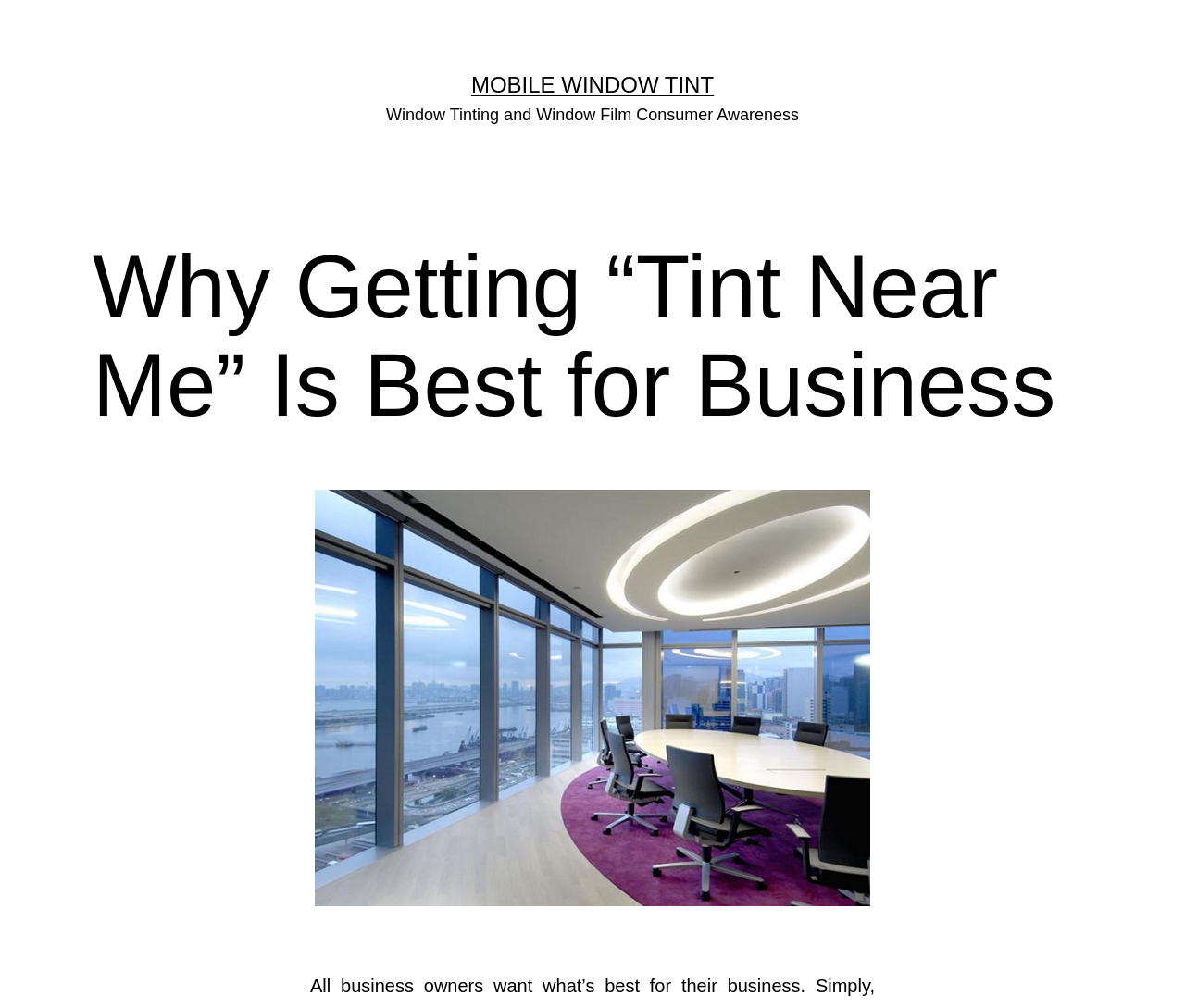Extract the text of the main heading from the webpage.

Why Getting “Tint Near Me” Is Best for Business